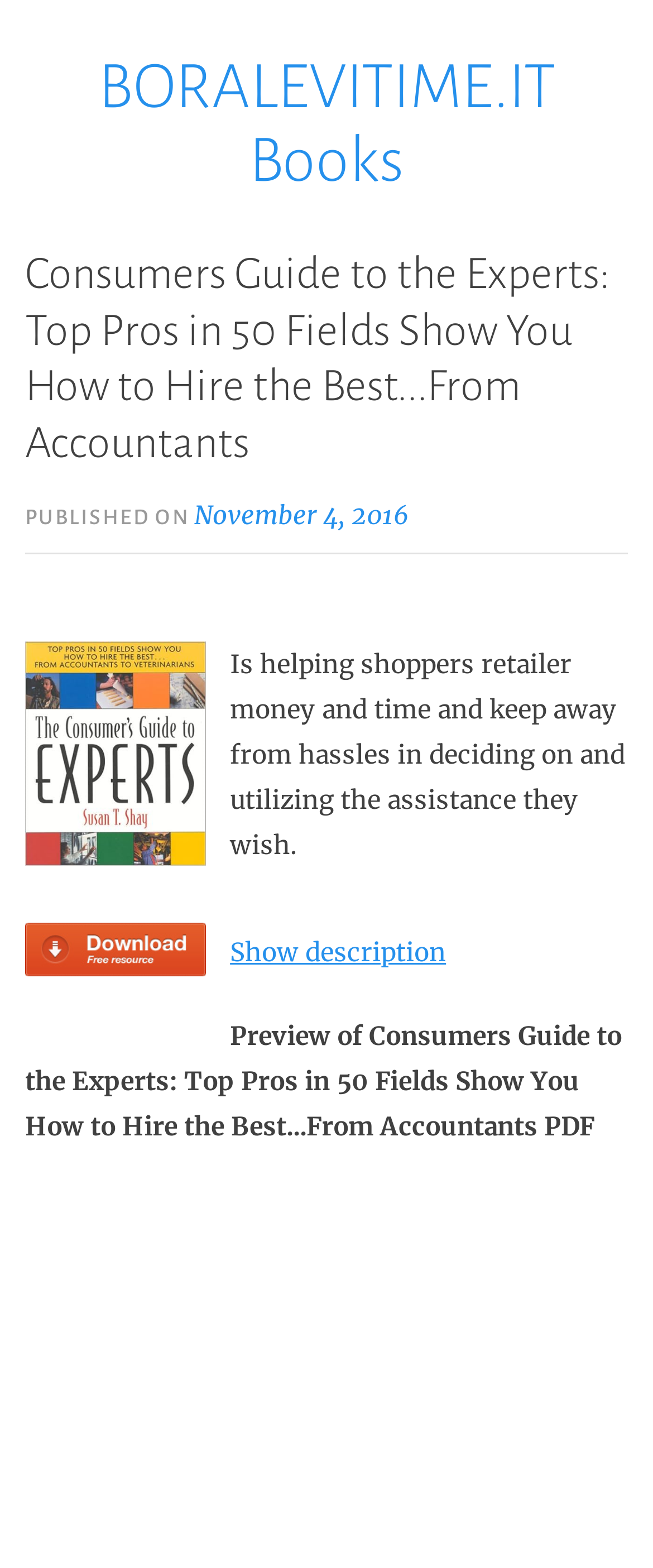What is the purpose of the guide?
Please provide a single word or phrase in response based on the screenshot.

Helping shoppers